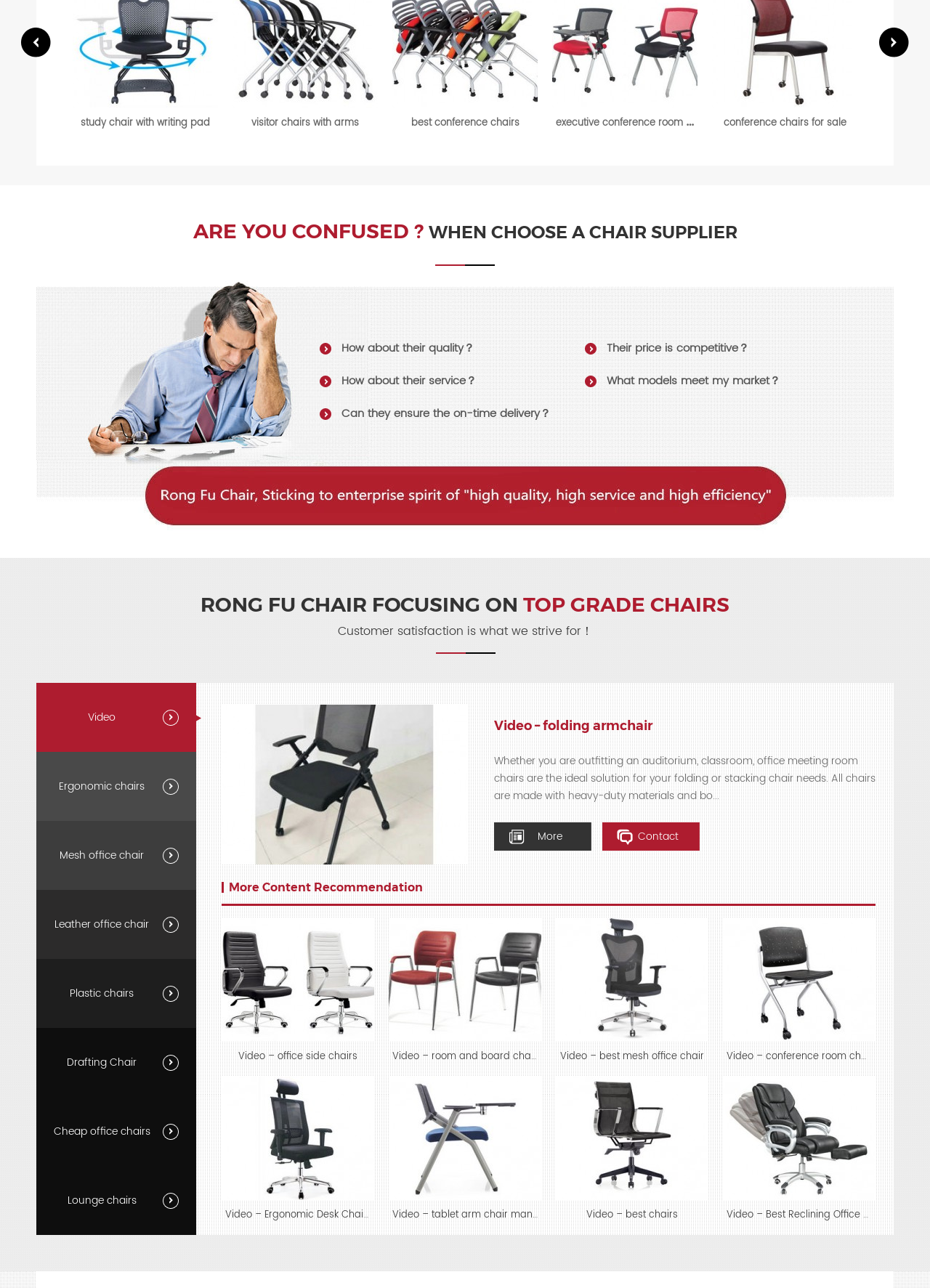Locate the bounding box coordinates of the clickable part needed for the task: "Read more about 'RONG FU CHAIR FOCUSING ON TOP GRADE CHAIRS'".

[0.039, 0.46, 0.961, 0.479]